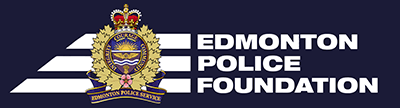What is the purpose of the Edmonton Police Foundation?
Please ensure your answer is as detailed and informative as possible.

The caption states that the words 'EDMONTON POLICE FOUNDATION' are displayed in bold, uppercase lettering, emphasizing the organization's commitment to community safety and well-being, which implies that the purpose of the Edmonton Police Foundation is to support and enhance public safety initiatives within the Edmonton area.